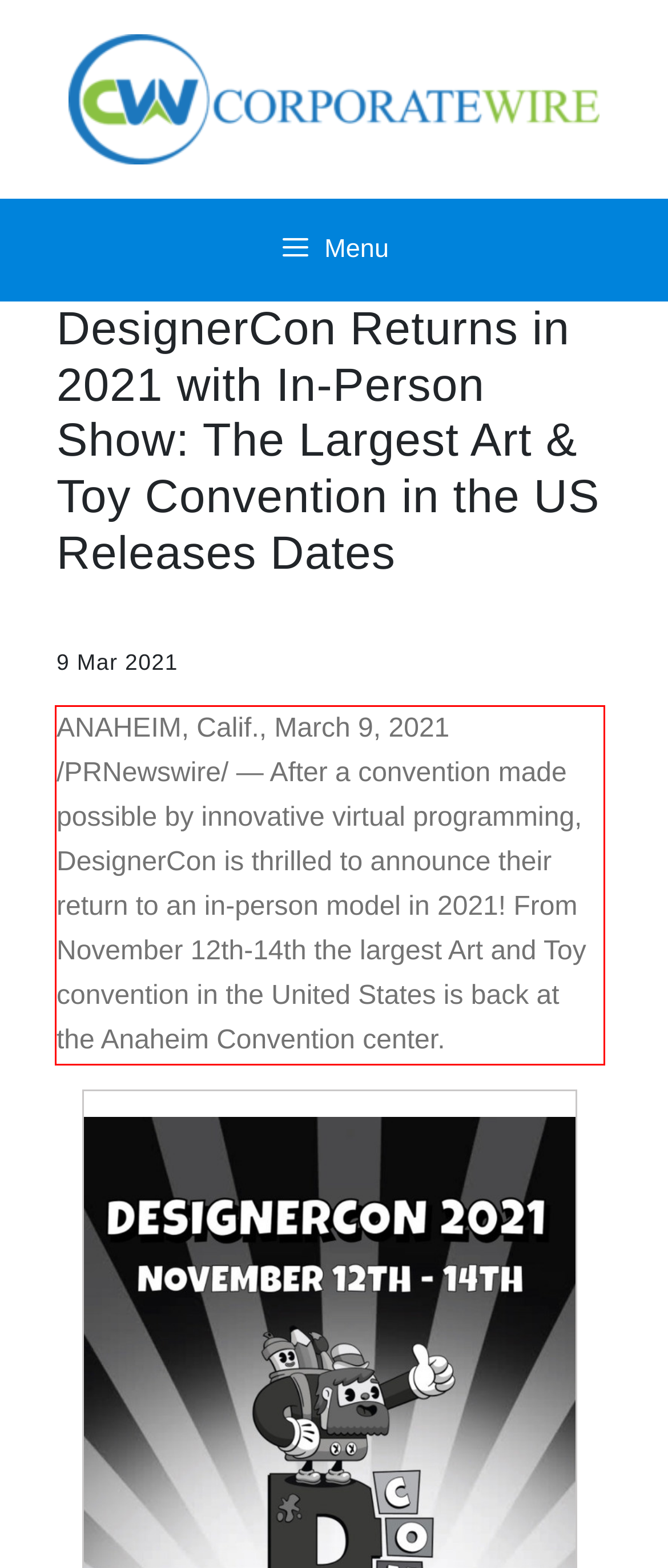Please extract the text content within the red bounding box on the webpage screenshot using OCR.

ANAHEIM, Calif., March 9, 2021 /PRNewswire/ — After a convention made possible by innovative virtual programming, DesignerCon is thrilled to announce their return to an in-person model in 2021! From November 12th-14th the largest Art and Toy convention in the United States is back at the Anaheim Convention center.